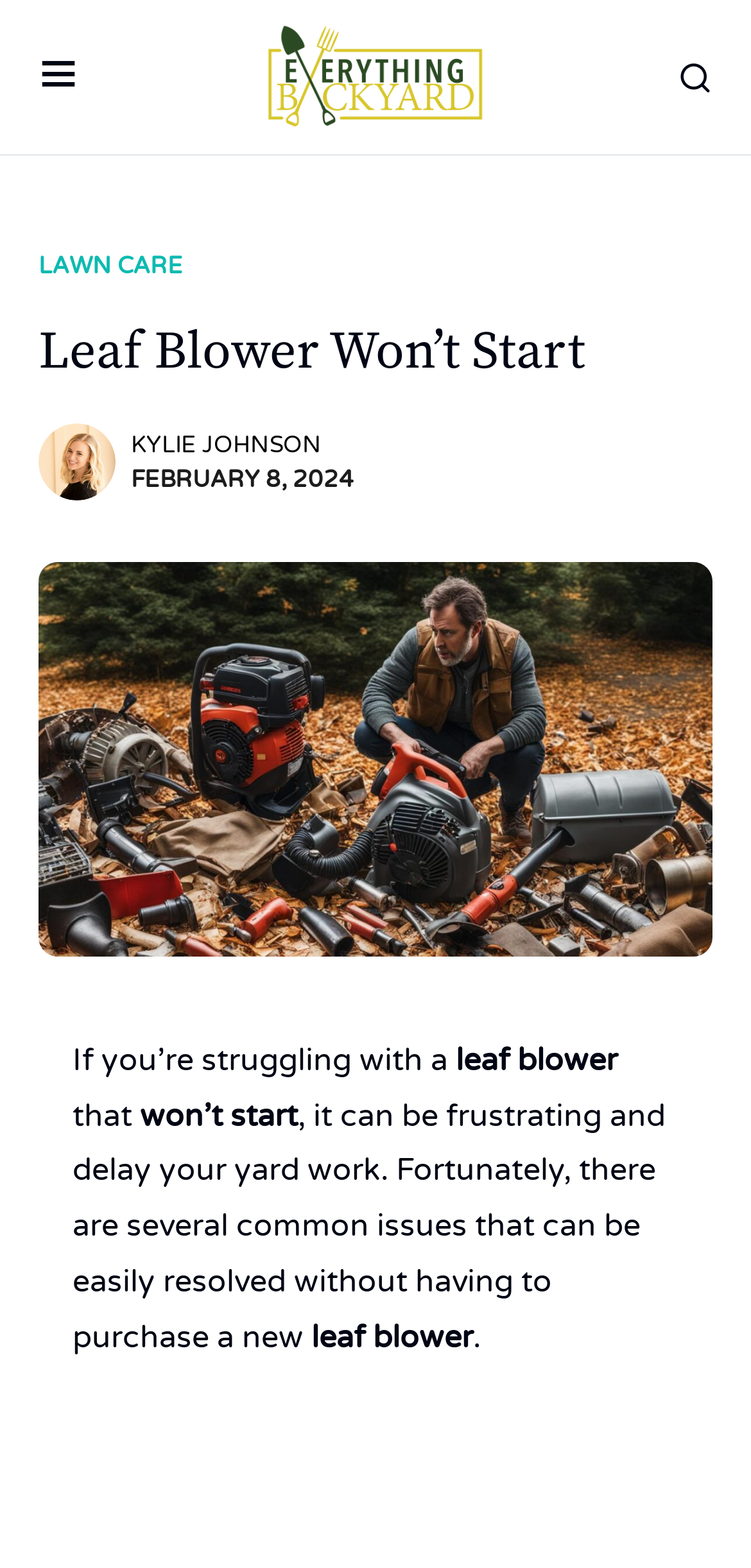What is the date of the article?
Please answer the question as detailed as possible based on the image.

I found the date of the article by looking at the StaticText 'FEBRUARY 8, 2024' located at [0.174, 0.297, 0.472, 0.314] which is a sibling of the heading 'Leaf Blower Won’t Start' and the author's name 'KYLIE JOHNSON'.